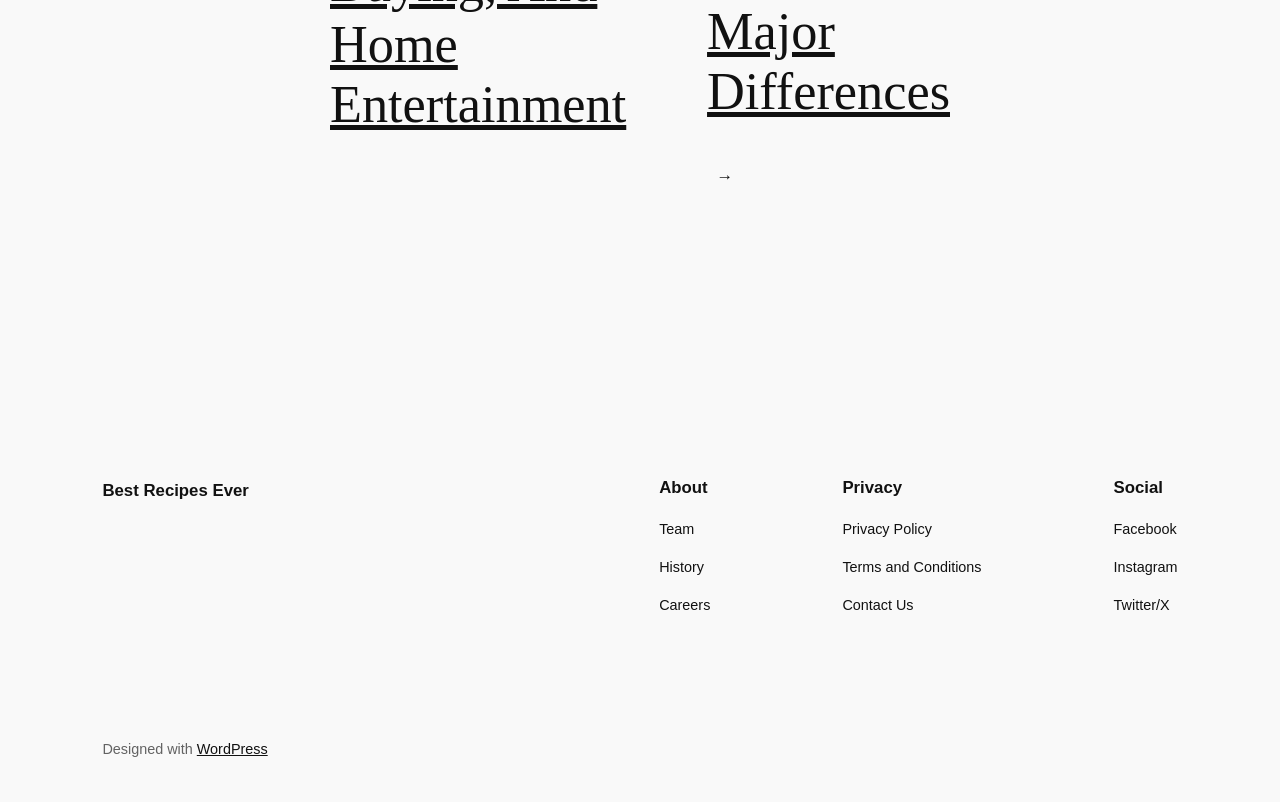What is the last link under the 'Social Media' navigation?
Based on the visual content, answer with a single word or a brief phrase.

Twitter/X